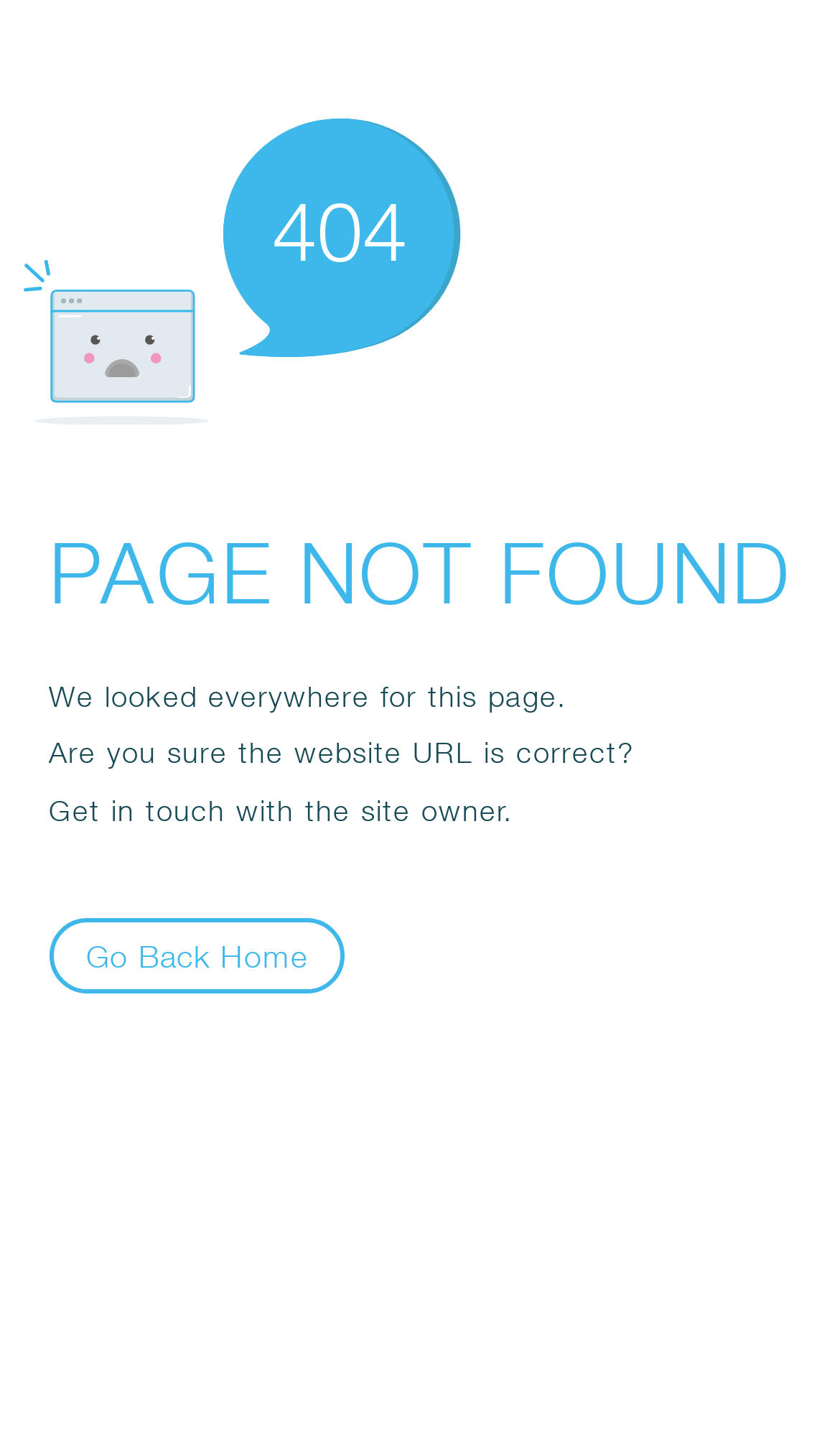What is the suggestion to the user?
Based on the content of the image, thoroughly explain and answer the question.

The webpage suggests the user to 'Get in touch with the site owner' as a solution to the error, which is displayed as a static text and located below the main error message.